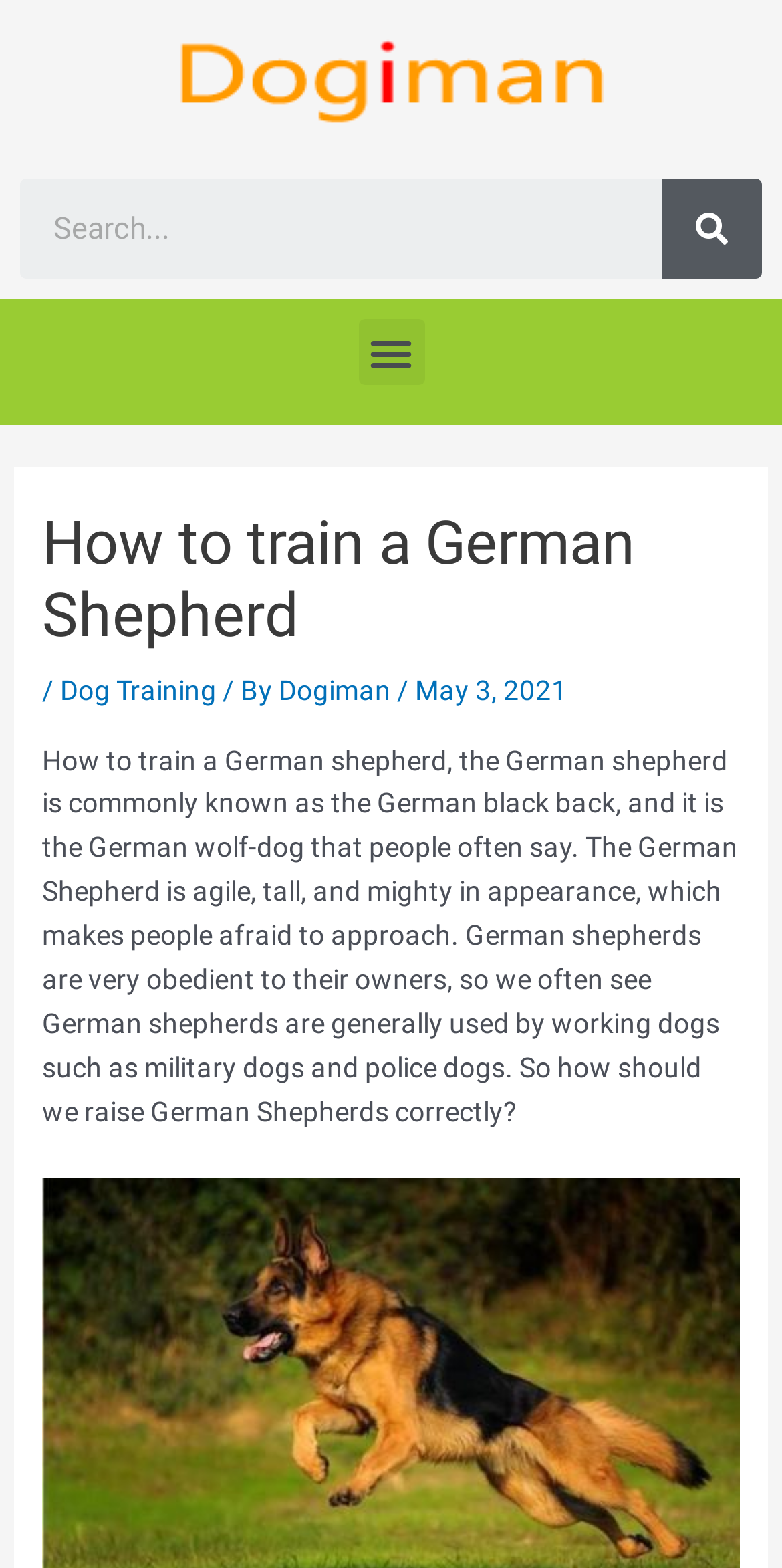Detail the various sections and features present on the webpage.

The webpage is about training a German Shepherd dog. At the top left, there is a logo of "Dogiman" which is an image with a link. Next to it, on the top right, there is a search bar with a search button. Below the search bar, there is a menu toggle button.

The main content of the webpage is a header section that spans almost the entire width of the page. It contains a heading that reads "How to train a German Shepherd" followed by a breadcrumb trail with links to "Dog Training" and "Dogiman". The header section also displays the date "May 3, 2021".

Below the header section, there is a large block of text that provides an introduction to German Shepherds, describing their physical appearance and temperament. The text also mentions that German Shepherds are often used as working dogs, such as military dogs and police dogs, and raises the question of how to raise them correctly.

At the very bottom of the page, there is a small section labeled "Post navigation".